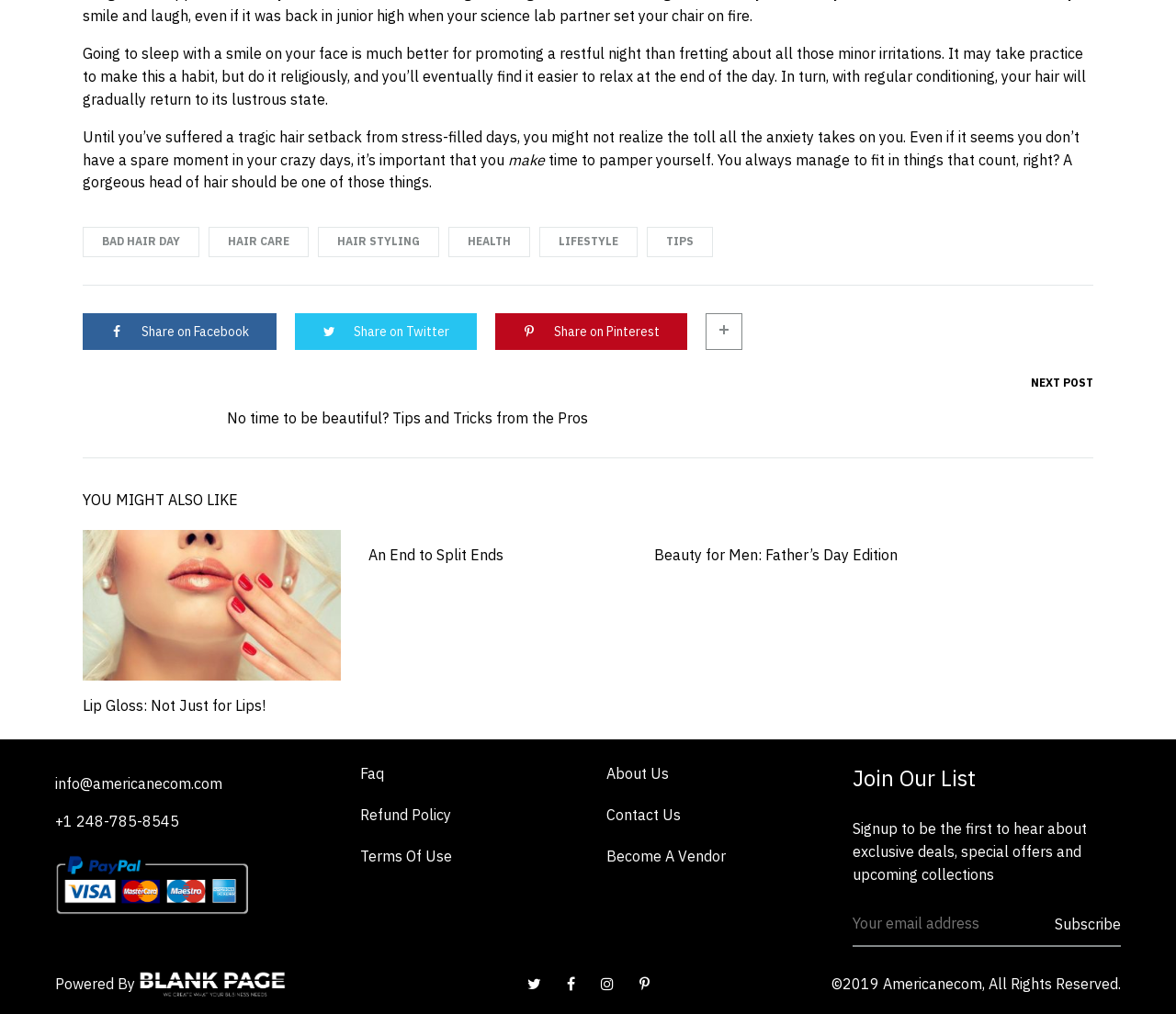Identify the bounding box coordinates of the region that needs to be clicked to carry out this instruction: "Visit the 'HAIR CARE' page". Provide these coordinates as four float numbers ranging from 0 to 1, i.e., [left, top, right, bottom].

[0.177, 0.224, 0.262, 0.254]